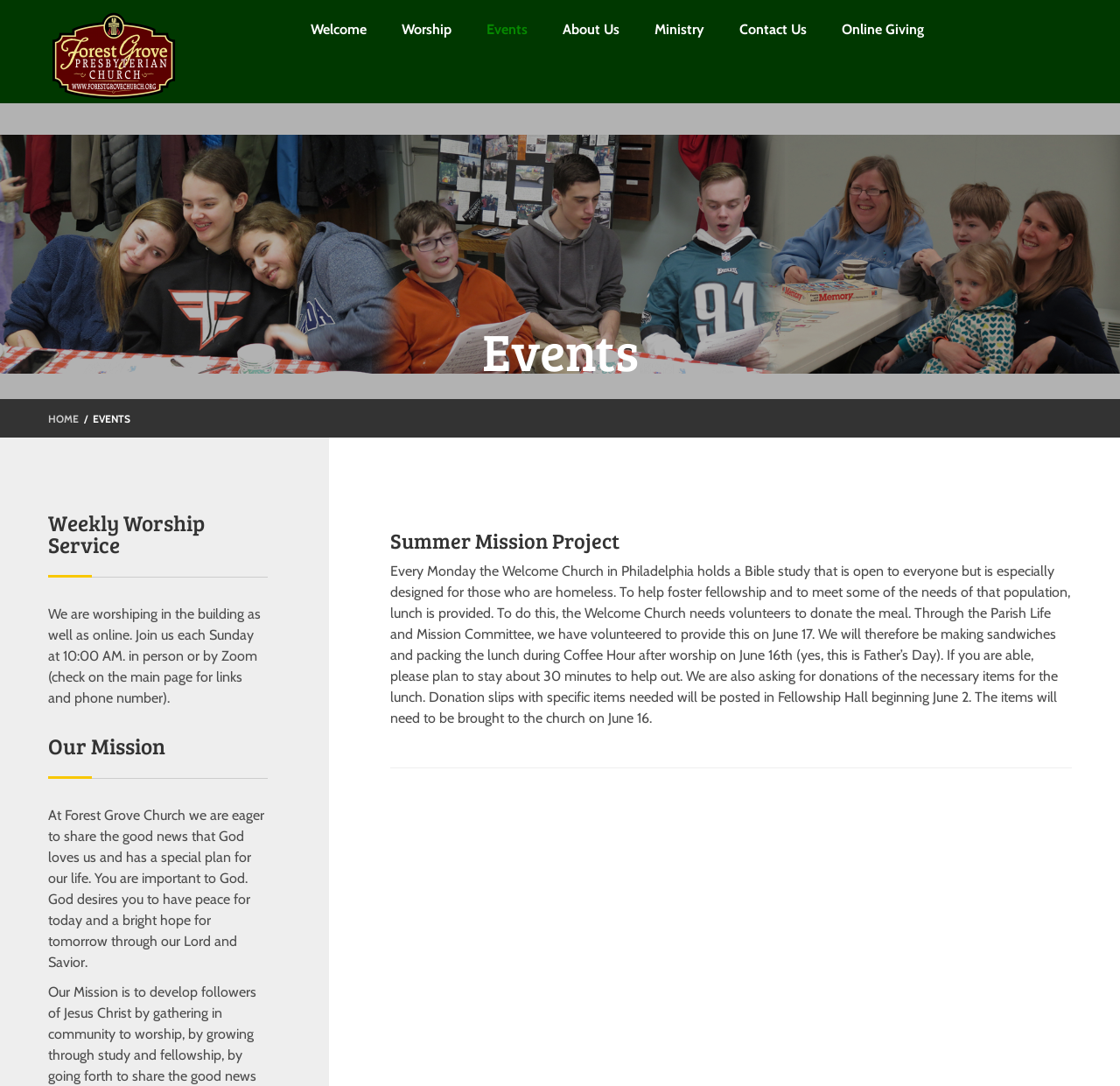Indicate the bounding box coordinates of the element that must be clicked to execute the instruction: "Click the 'Online Giving' link". The coordinates should be given as four float numbers between 0 and 1, i.e., [left, top, right, bottom].

[0.752, 0.0, 0.825, 0.052]